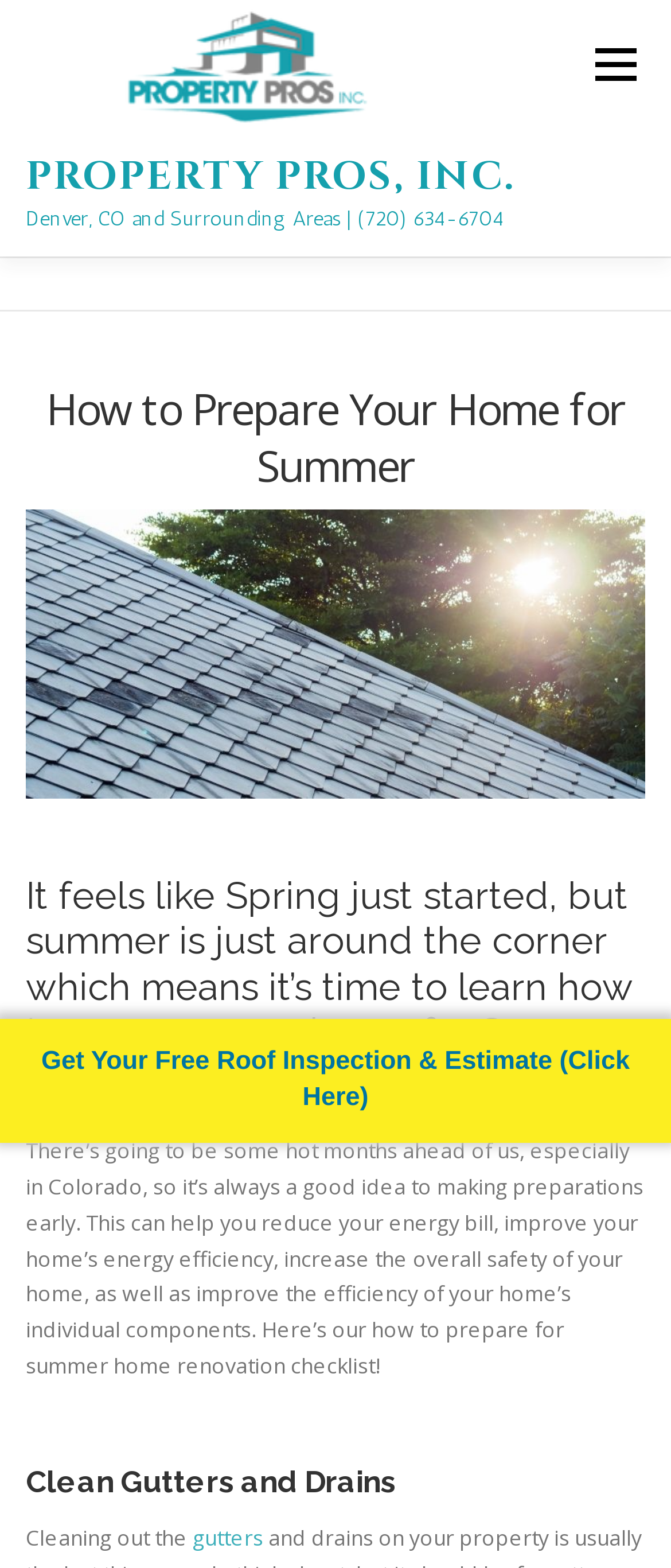Locate the bounding box coordinates of the area you need to click to fulfill this instruction: 'Click on the 'WRITE US A REVIEW!' link'. The coordinates must be in the form of four float numbers ranging from 0 to 1: [left, top, right, bottom].

[0.038, 0.411, 0.503, 0.493]